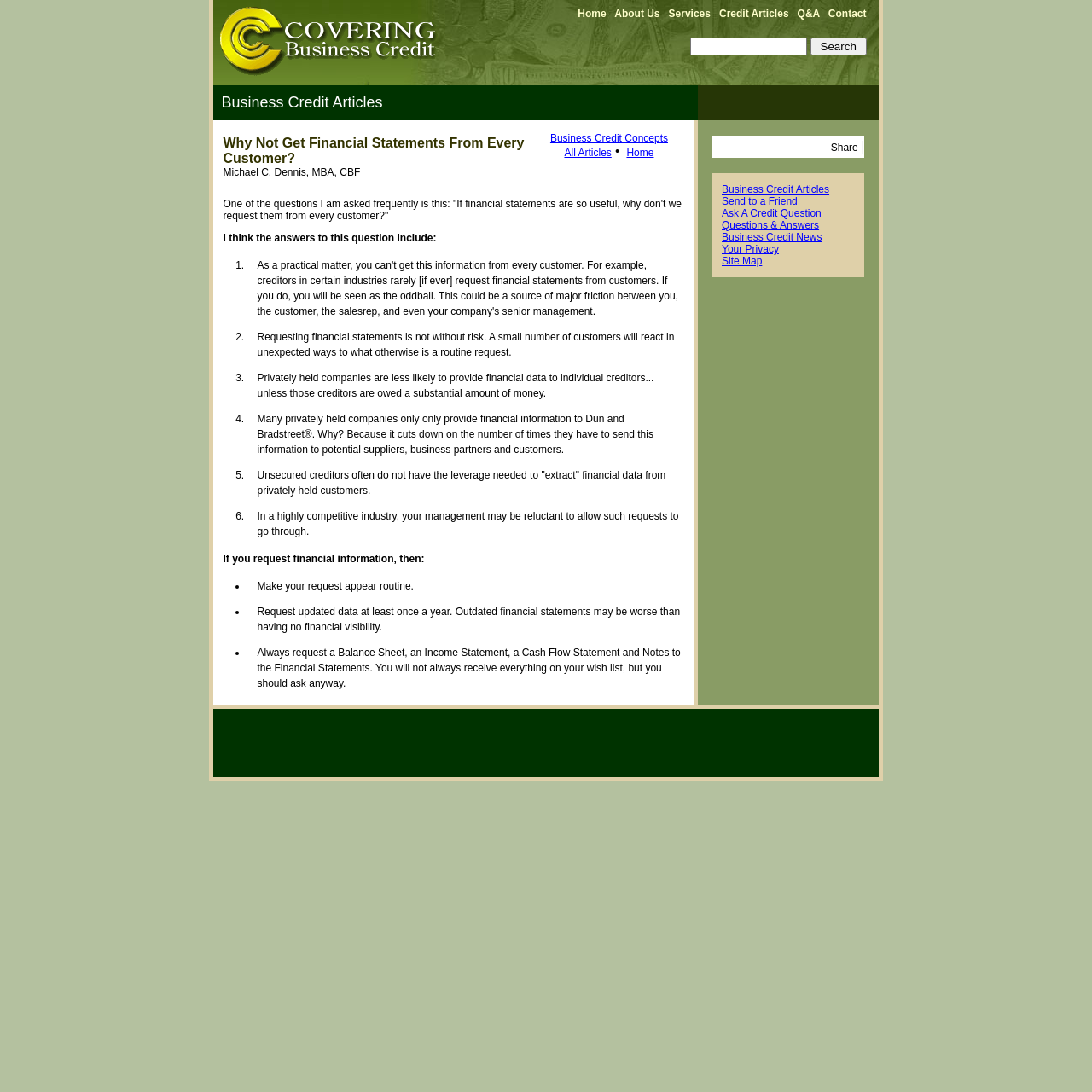Please locate and generate the primary heading on this webpage.

 
Why Not Get Financial Statements From Every Customer?
Michael C. Dennis, MBA, CBF
